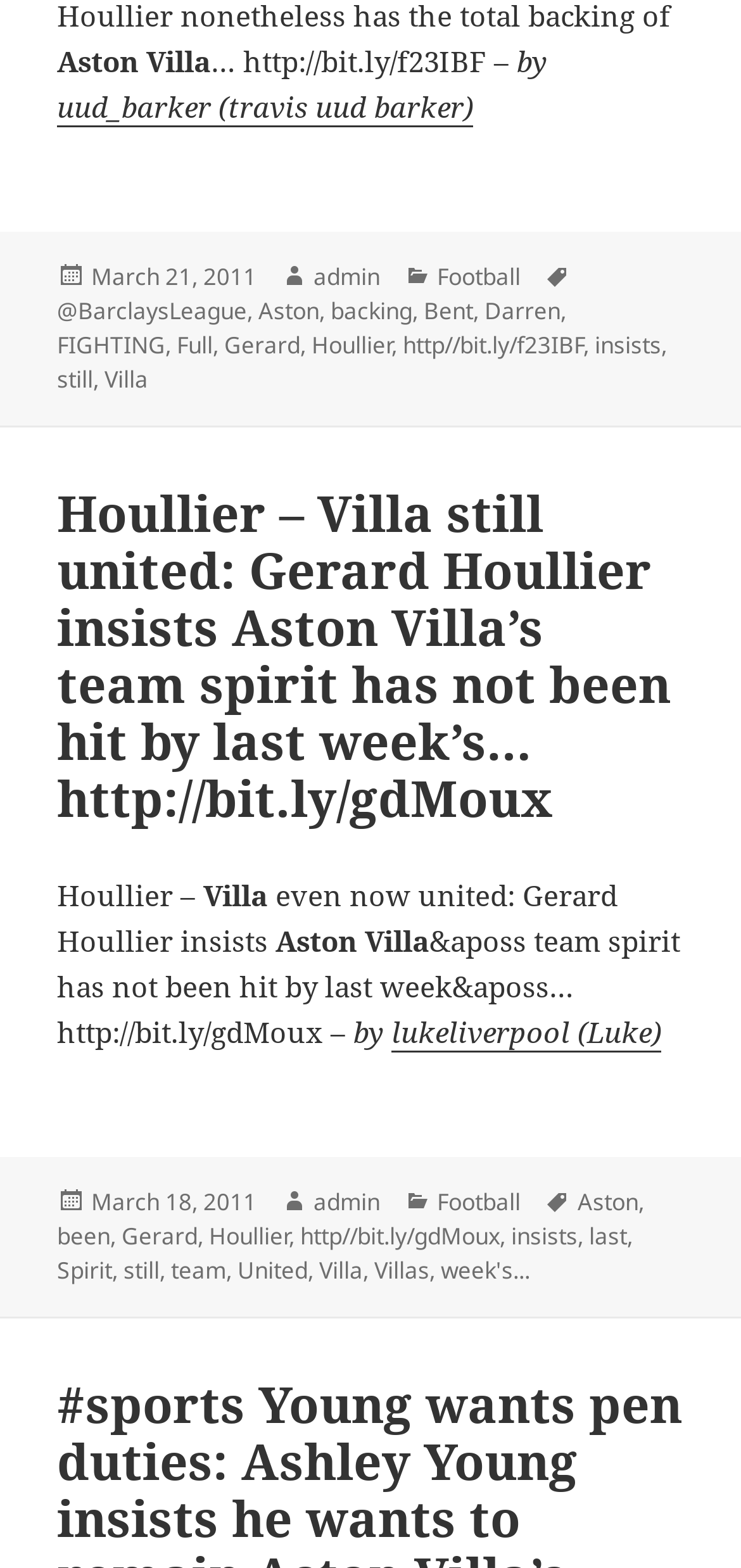Locate the bounding box coordinates of the segment that needs to be clicked to meet this instruction: "View the author of the article".

[0.423, 0.166, 0.513, 0.188]